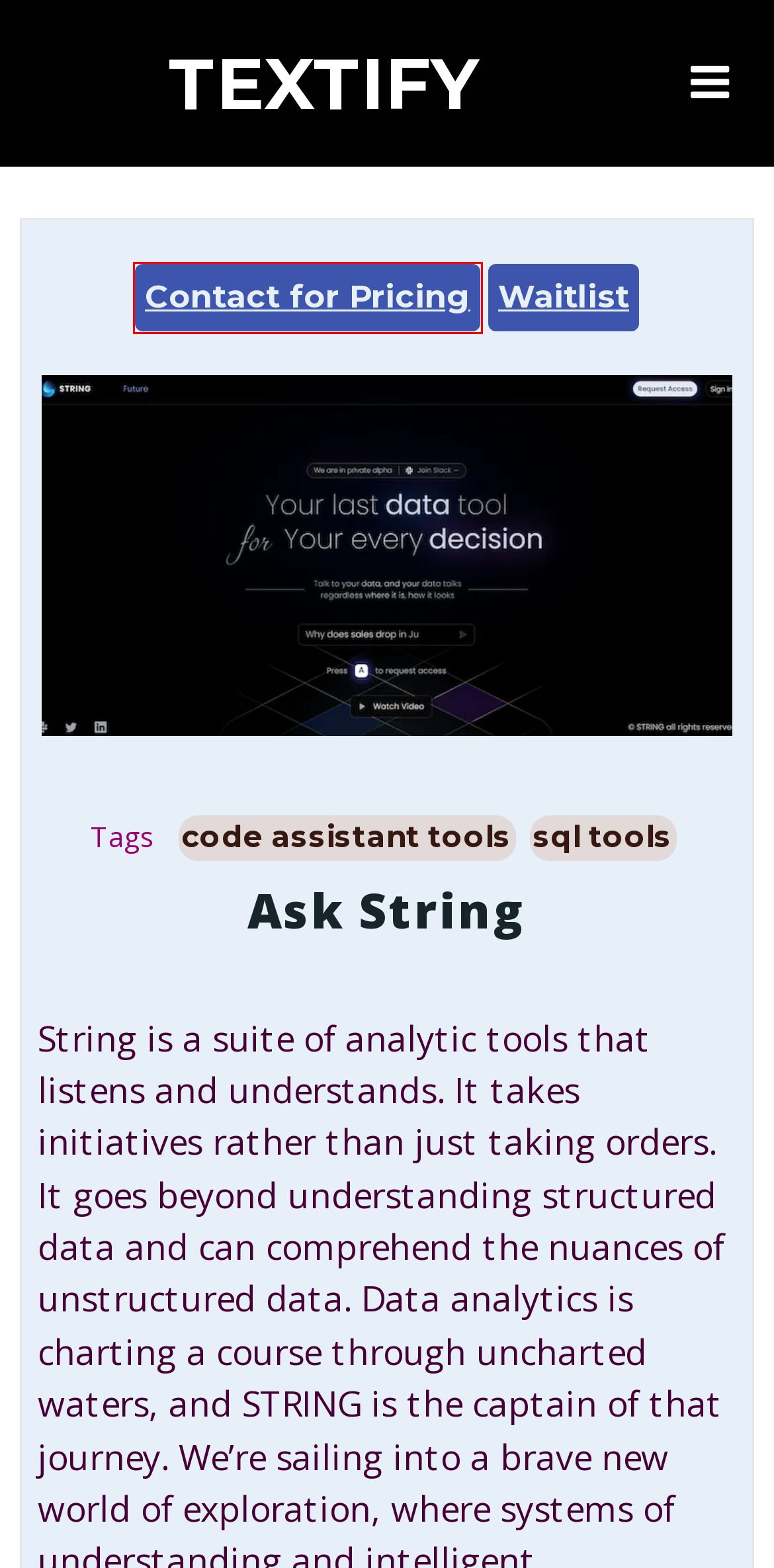You are presented with a screenshot of a webpage with a red bounding box. Select the webpage description that most closely matches the new webpage after clicking the element inside the red bounding box. The options are:
A. STRING - Your last data tool
B. SourceAI – TEXTIFY
C. BlackBox AI – TEXTIFY
D. Terms of Service – TEXTIFY
E. TEXTIFY : Your AI Genie awaits
F. FlutterFlow AI Gen – AI Tools Directory
G. Contact for Pricing Archives – TEXTIFY
H. Spellbox  – TEXTIFY

G